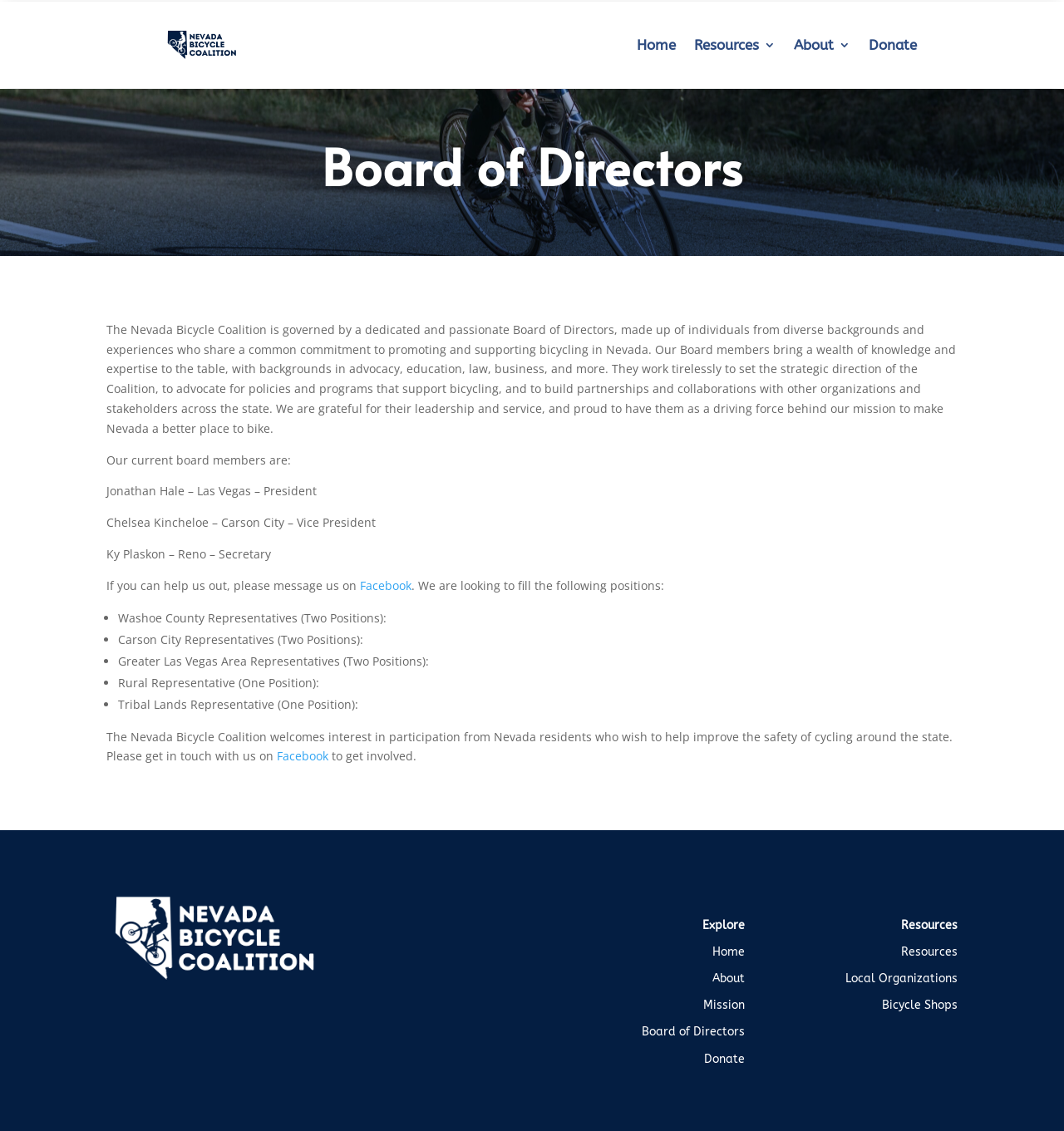Please identify the bounding box coordinates of the region to click in order to complete the given instruction: "Read about the Board of Directors". The coordinates should be four float numbers between 0 and 1, i.e., [left, top, right, bottom].

[0.1, 0.12, 0.9, 0.181]